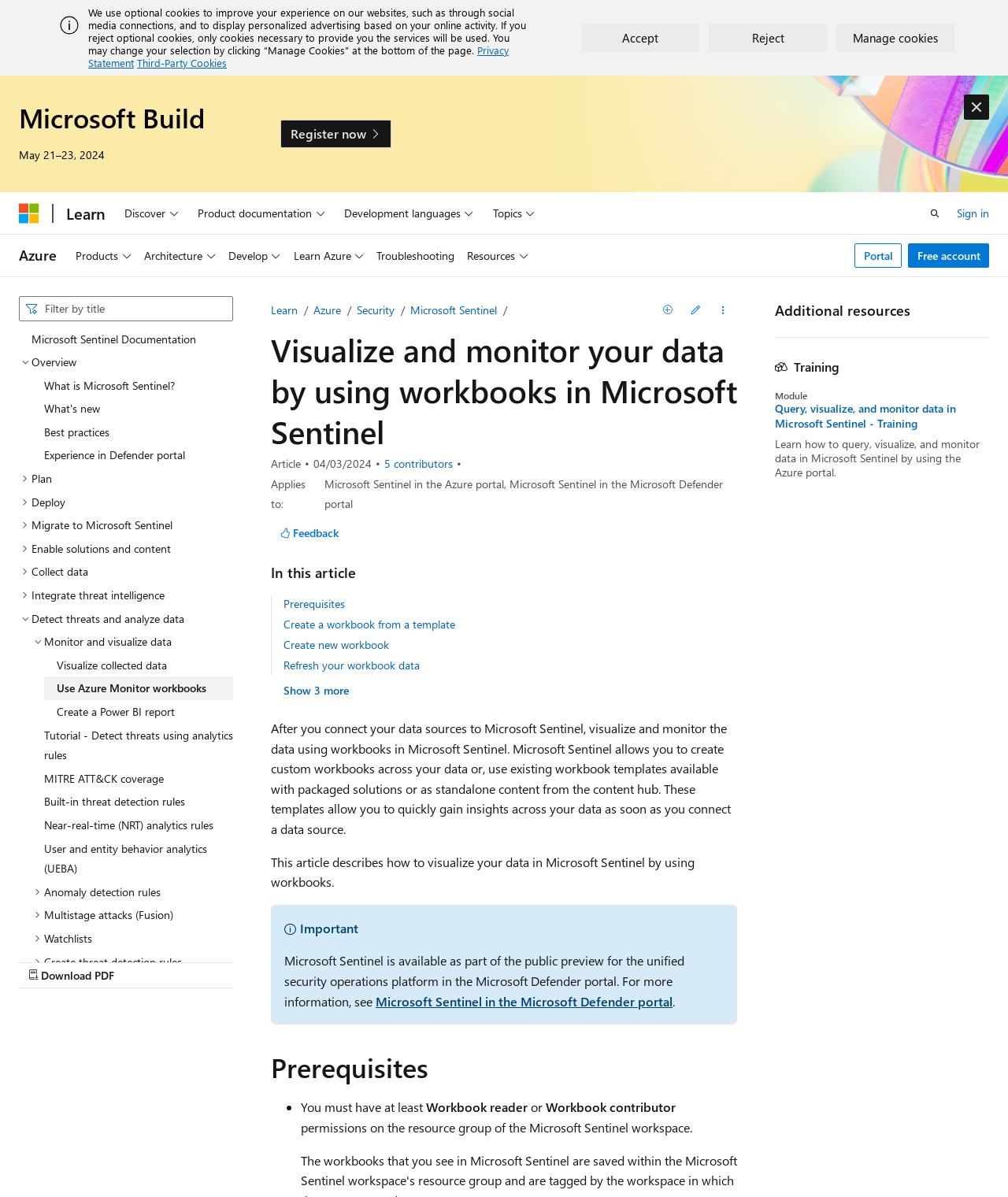Determine the bounding box coordinates of the clickable region to follow the instruction: "Register now for Microsoft Build".

[0.278, 0.1, 0.388, 0.124]